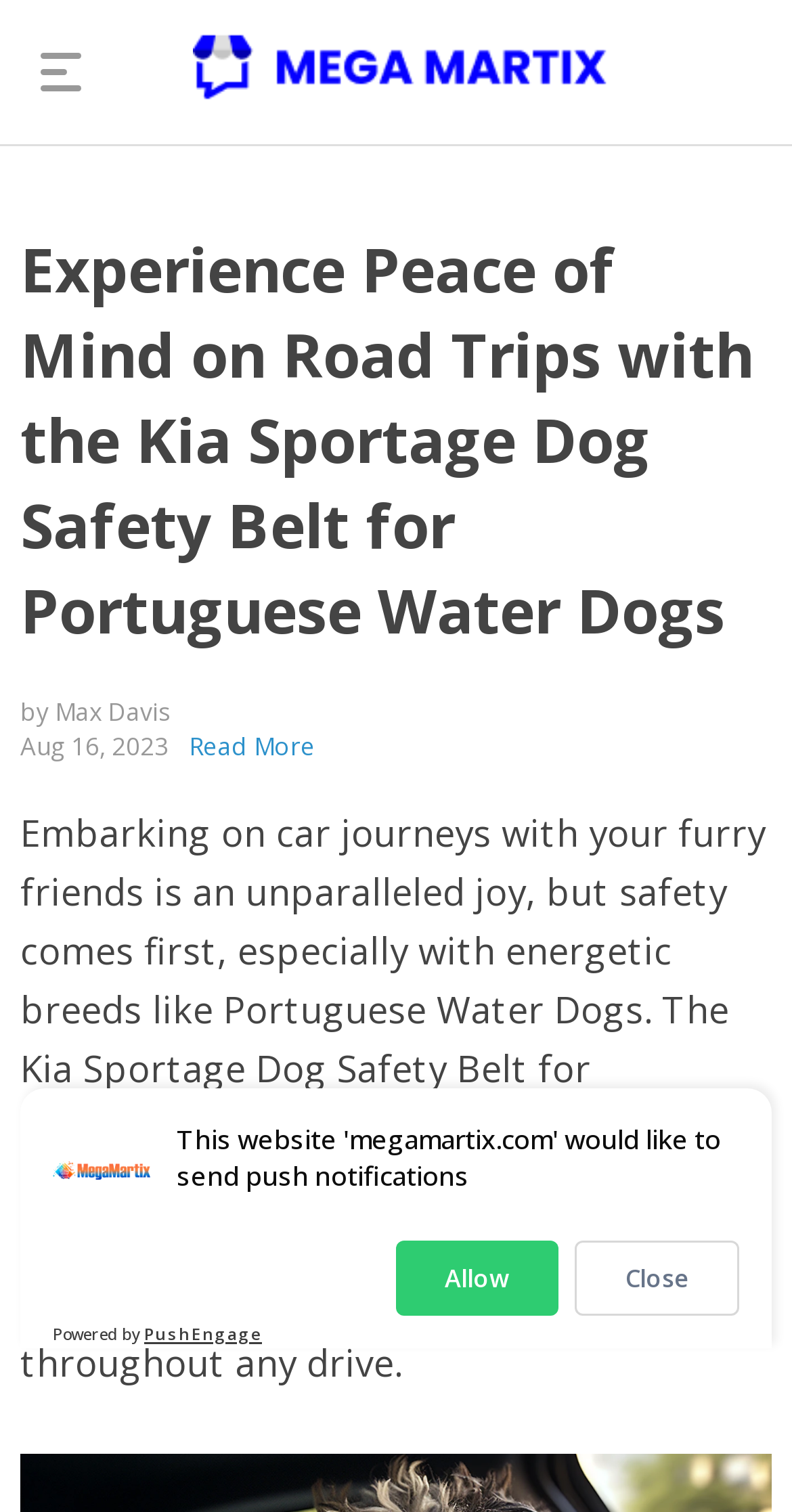Please answer the following query using a single word or phrase: 
Who is the author of the article?

Max Davis